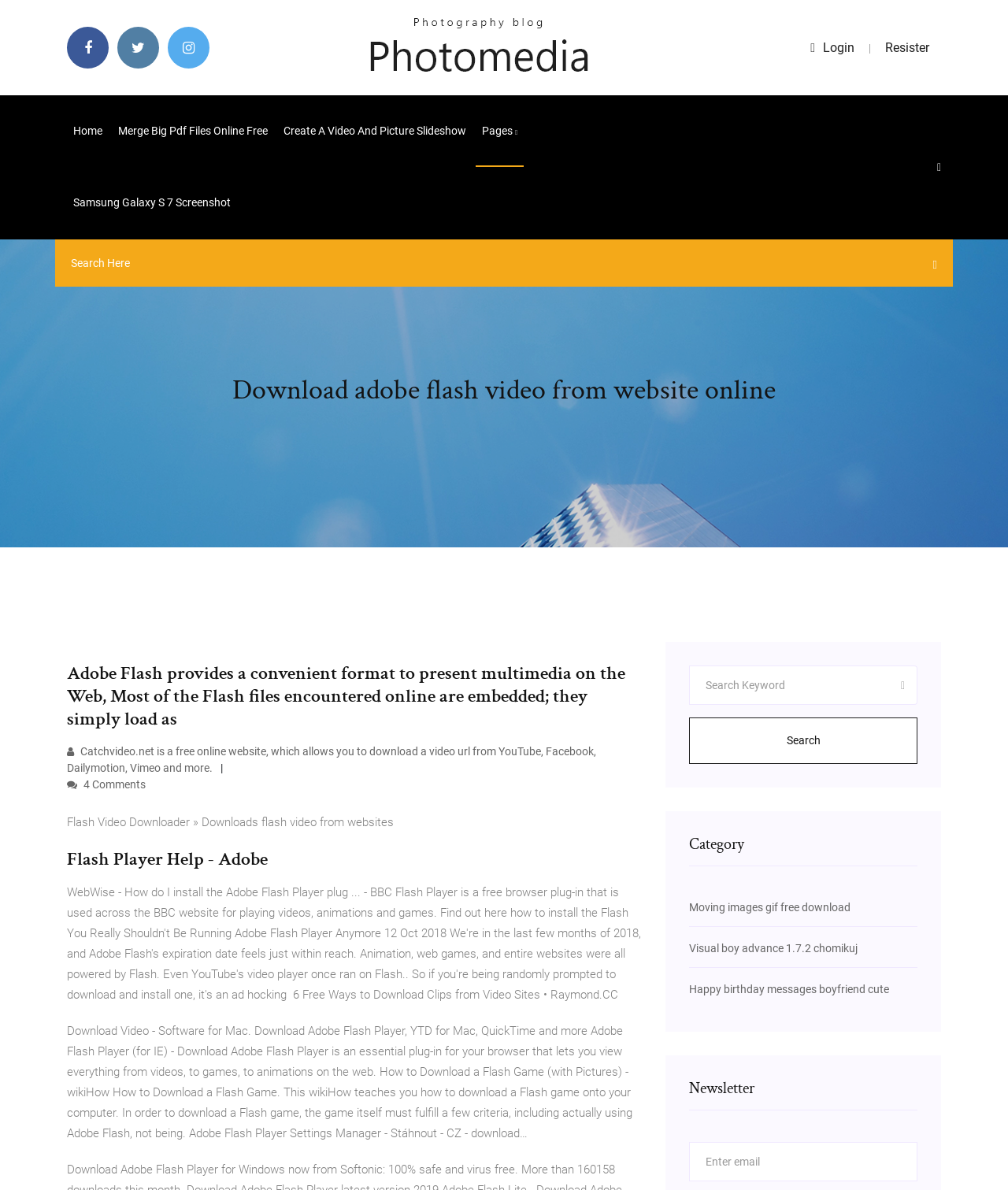Please specify the bounding box coordinates for the clickable region that will help you carry out the instruction: "Click the home button".

[0.066, 0.08, 0.108, 0.14]